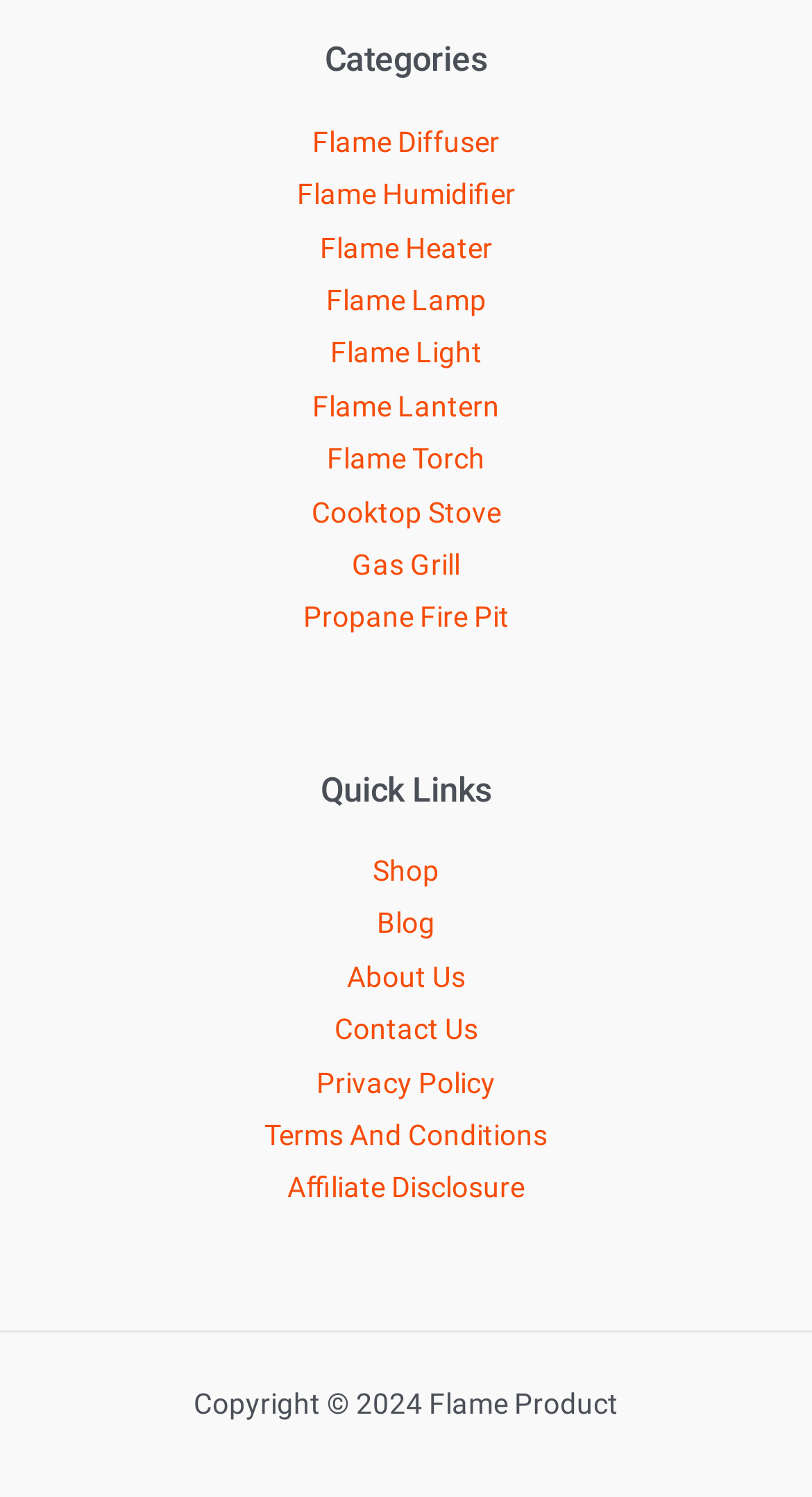How many categories are listed?
Provide a comprehensive and detailed answer to the question.

I counted the number of links under the 'Categories' heading, which are 'Flame Diffuser', 'Flame Humidifier', 'Flame Heater', 'Flame Lamp', 'Flame Light', 'Flame Lantern', 'Flame Torch', 'Cooktop Stove', and 'Gas Grill', and 'Propane Fire Pit'. There are 9 categories in total.